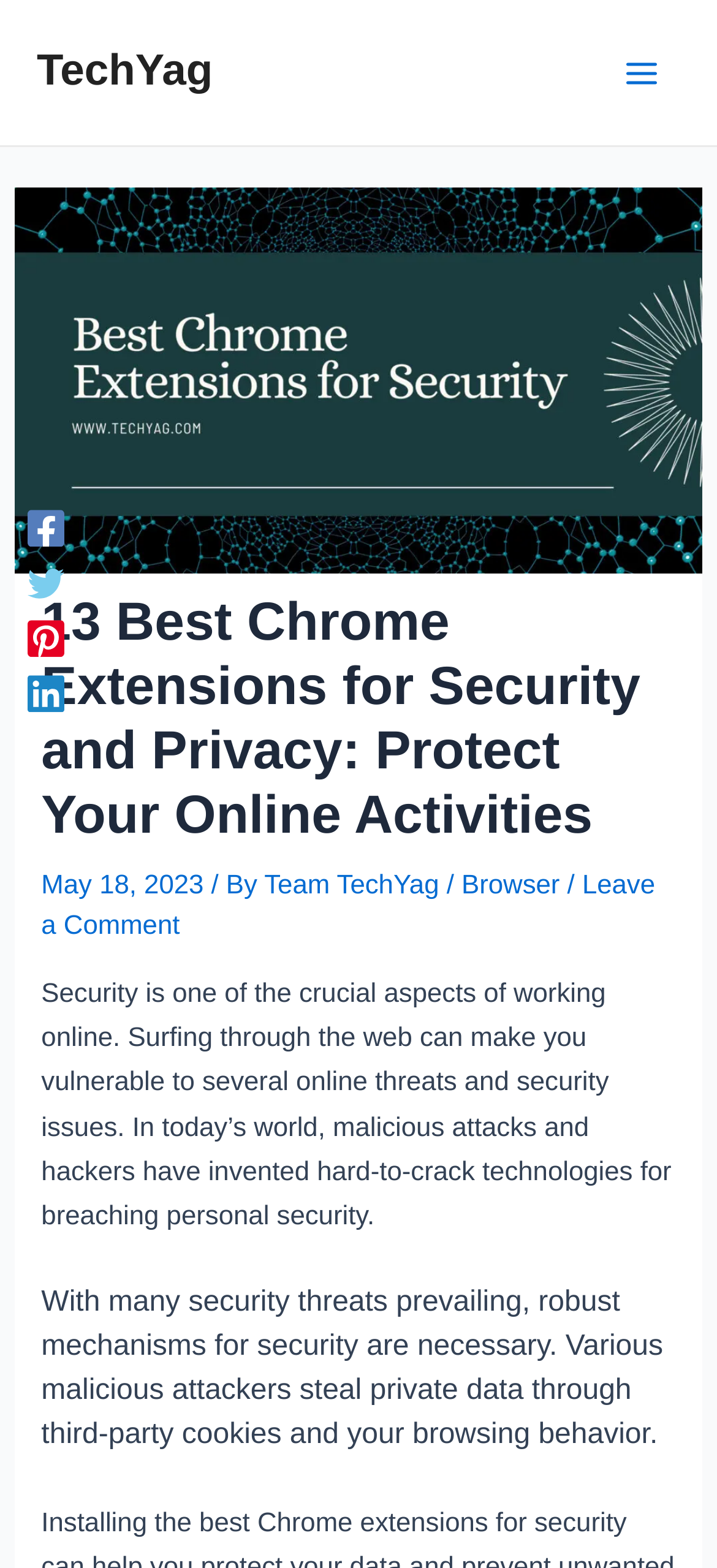Determine the main headline from the webpage and extract its text.

13 Best Chrome Extensions for Security and Privacy: Protect Your Online Activities